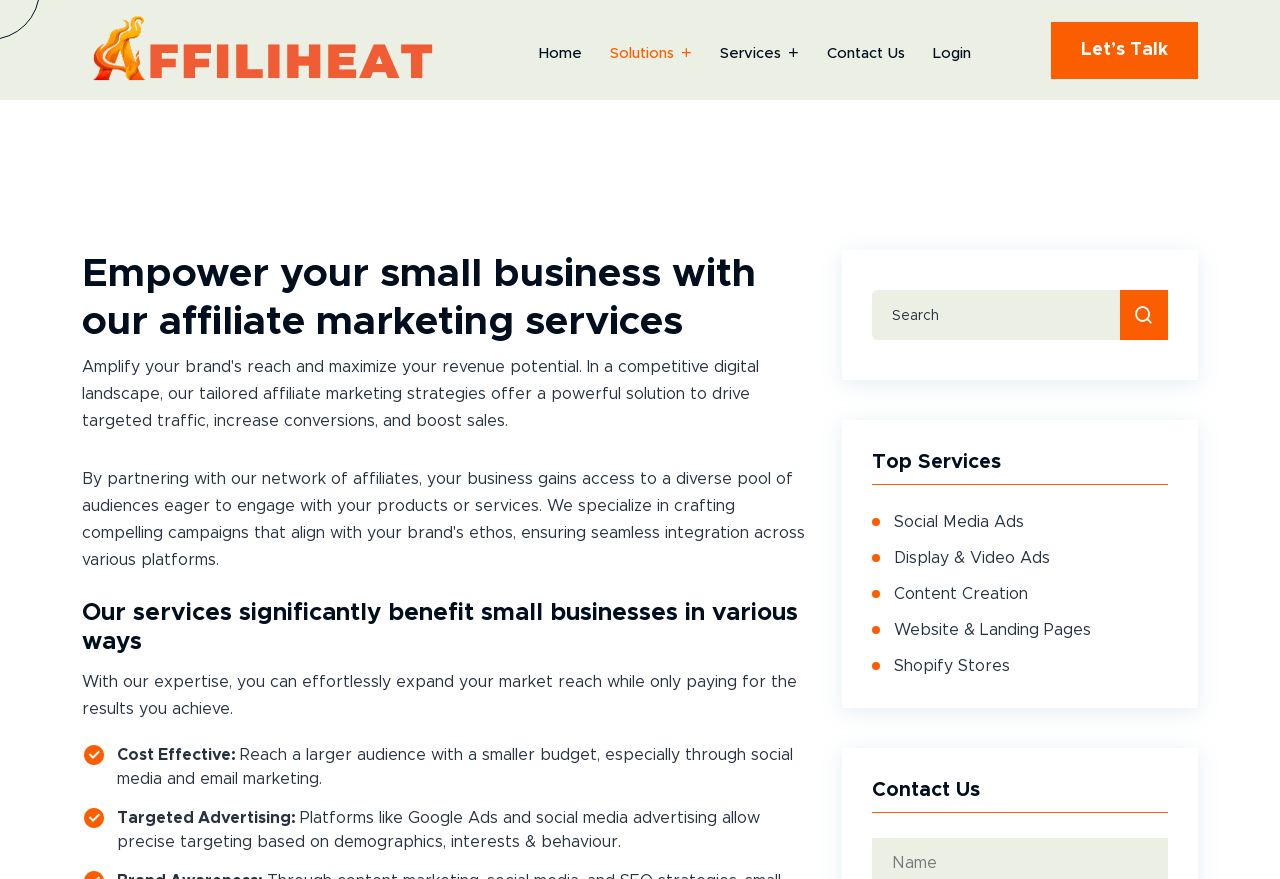Examine the screenshot and answer the question in as much detail as possible: What is the purpose of the search bar?

The search bar is located in the middle of the webpage and has a textbox with a placeholder 'Search' and a search button with a magnifying glass icon. This suggests that the purpose of the search bar is to allow users to search for specific content within the website.